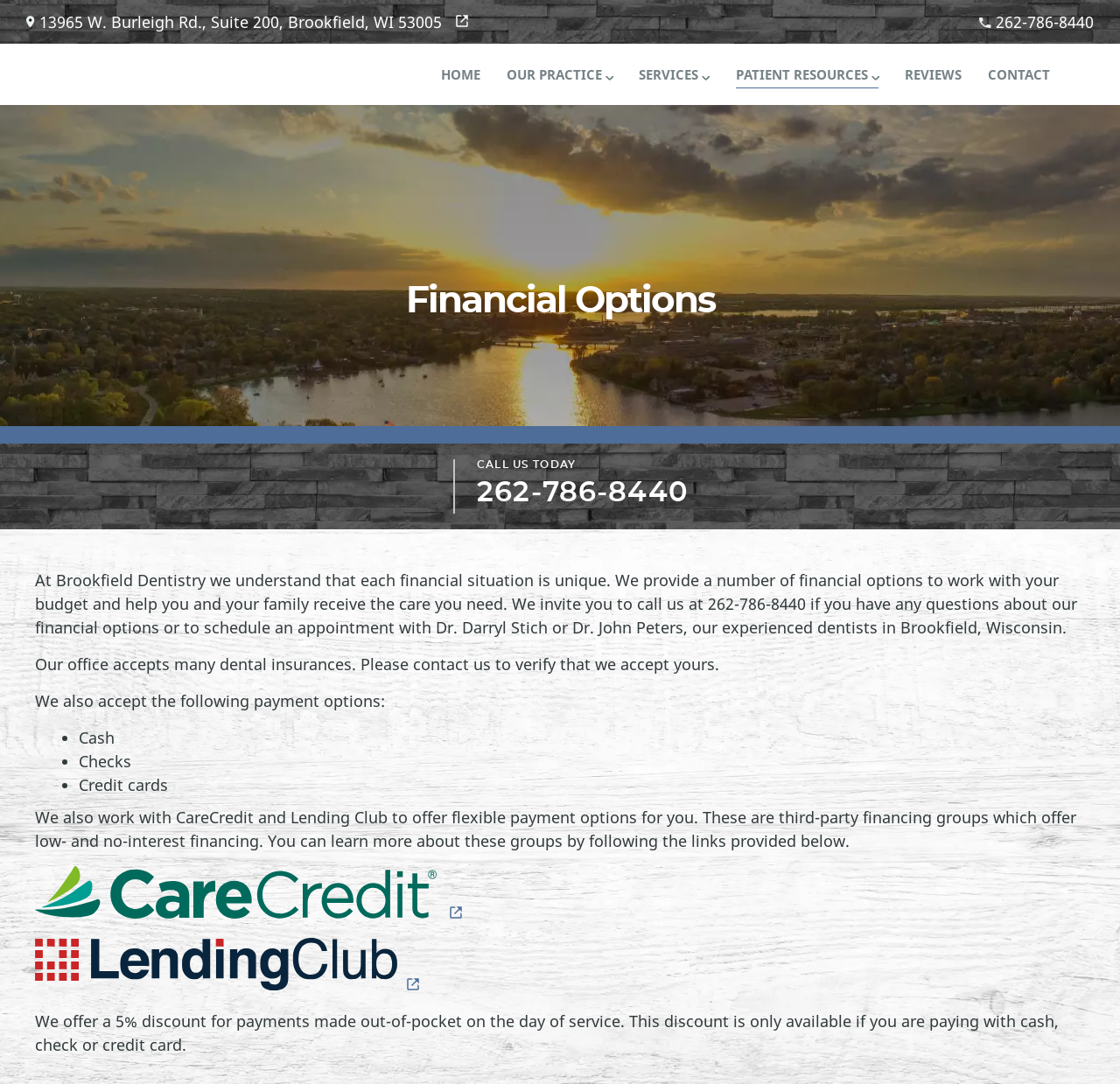What is the address of the dental office?
Provide an in-depth and detailed answer to the question.

I found the address by looking at the link element with the text '13965 W. Burleigh Rd., Suite 200, Brookfield, WI 53005' which is located at the top of the webpage.